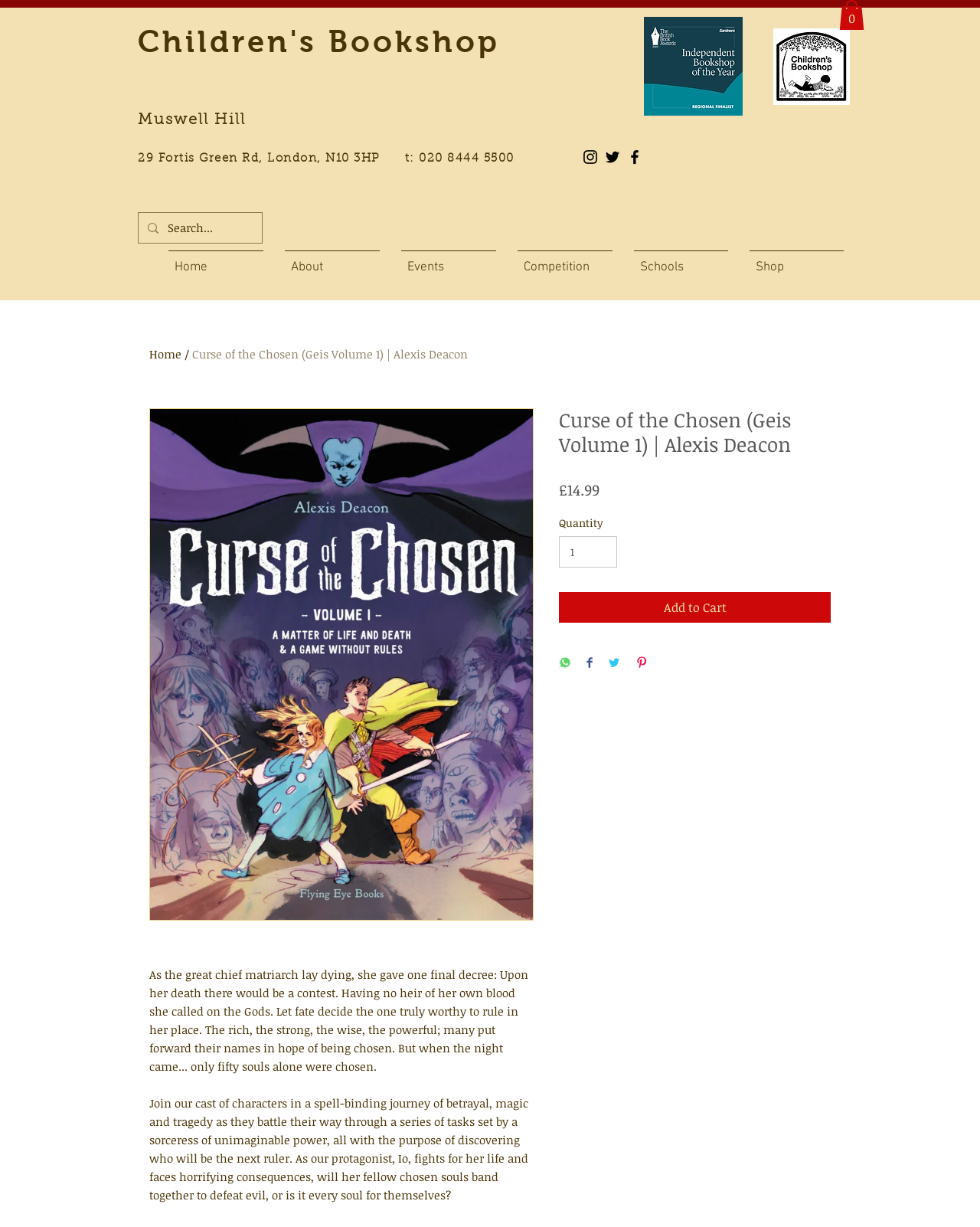Provide a short answer using a single word or phrase for the following question: 
What is the price of the book?

£14.99